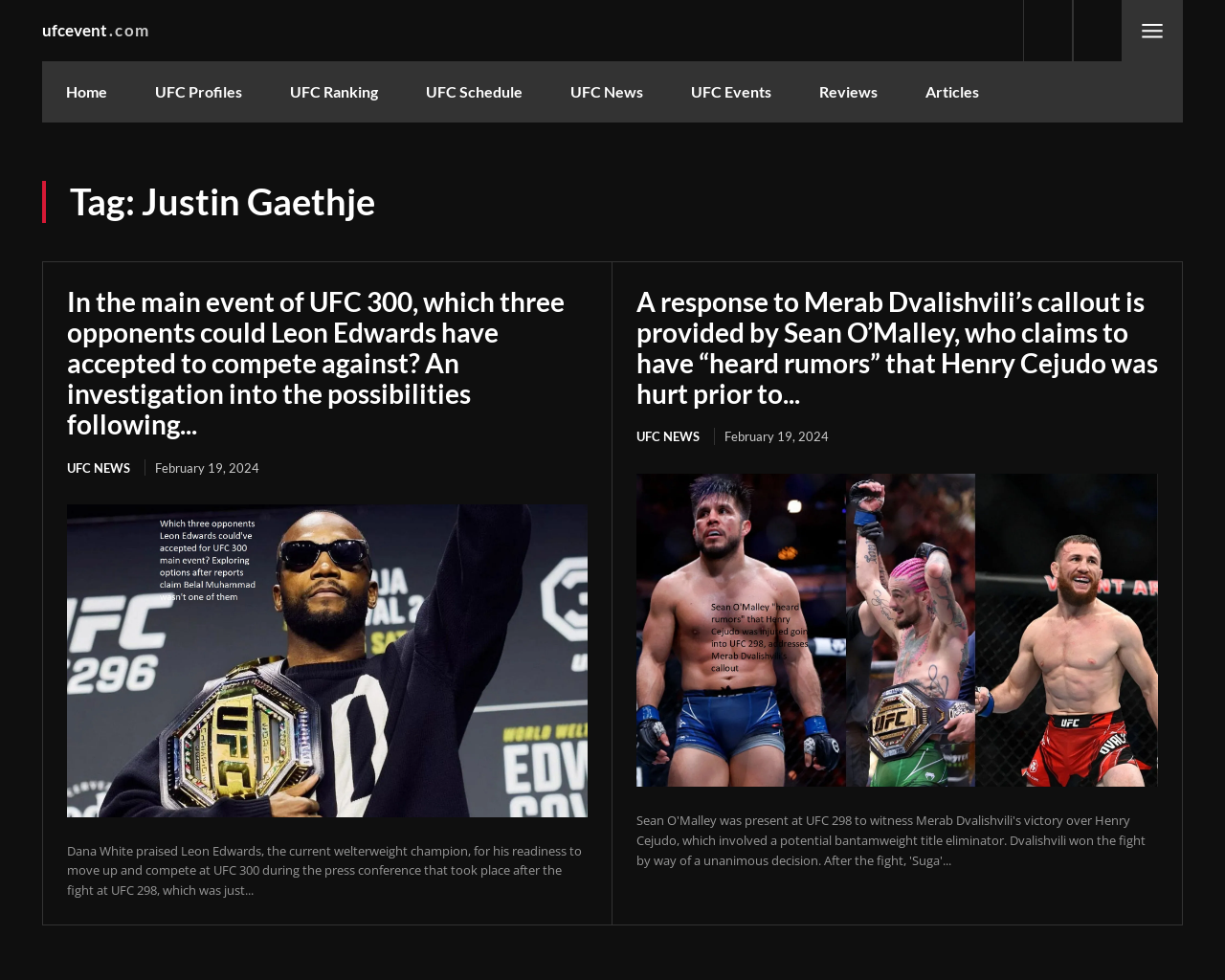Explain the features and main sections of the webpage comprehensively.

The webpage is about UFC news and events, with a focus on Justin Gaethje. At the top, there is a navigation menu with links to different sections, including Home, UFC Profiles, UFC Ranking, UFC Schedule, UFC News, UFC Events, Reviews, and Articles. 

Below the navigation menu, there is a heading that reads "Tag: Justin Gaethje". 

The main content of the page is divided into several sections, each with a heading and a brief summary of a news article. The first section has a heading that discusses possible opponents for Leon Edwards at UFC 300, and it includes a link to the full article and a timestamp indicating that it was posted on February 19, 2024. 

To the right of this section, there is another section with a heading that discusses Sean O'Malley's response to Merab Dvalishvili's callout, and it also includes a link to the full article and a timestamp indicating that it was posted on February 19, 2024. 

There are also two links at the top right corner of the page, one with a UFC event logo and another with a link to ufcevent.com.